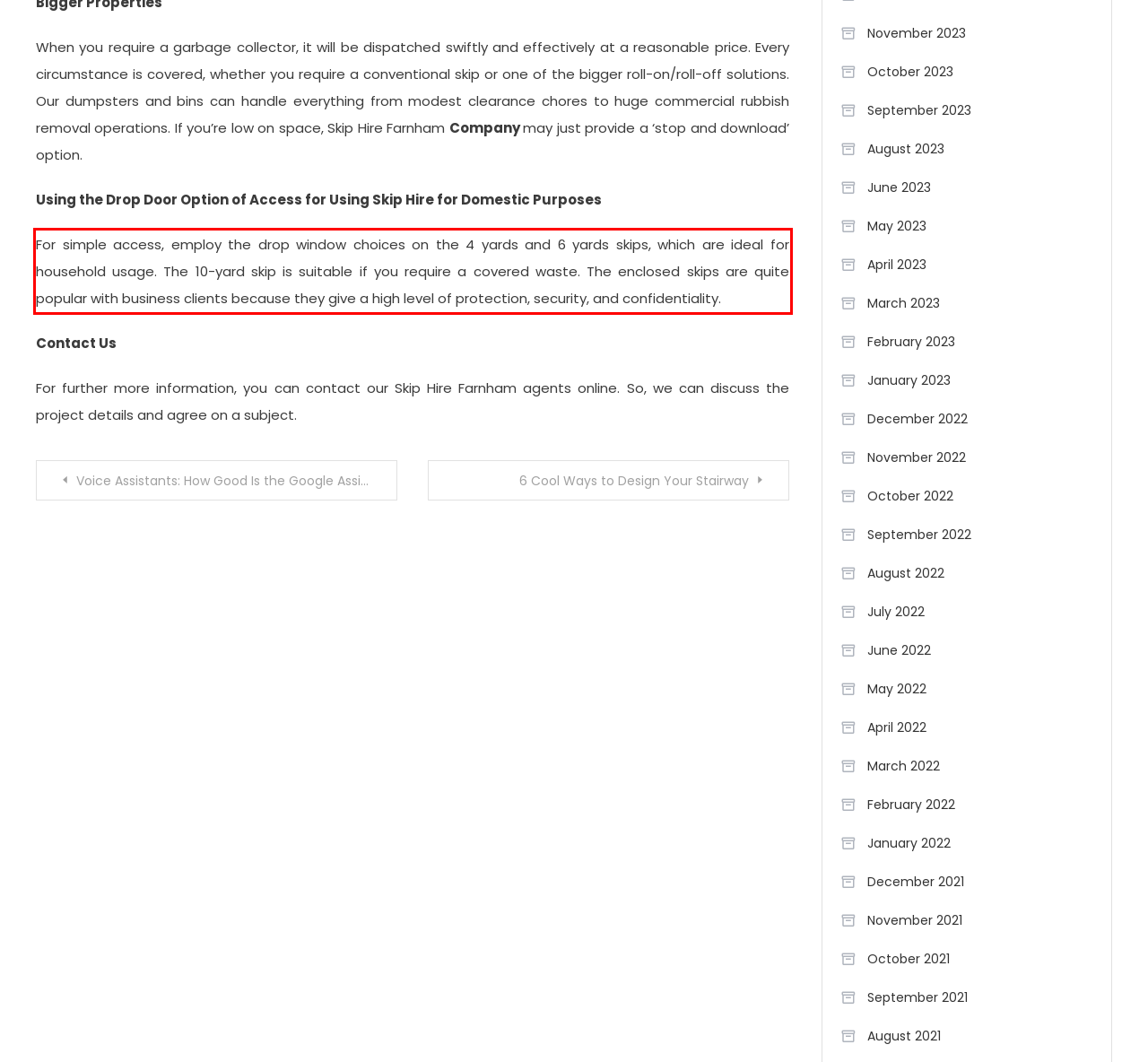Within the screenshot of a webpage, identify the red bounding box and perform OCR to capture the text content it contains.

For simple access, employ the drop window choices on the 4 yards and 6 yards skips, which are ideal for household usage. The 10-yard skip is suitable if you require a covered waste. The enclosed skips are quite popular with business clients because they give a high level of protection, security, and confidentiality.